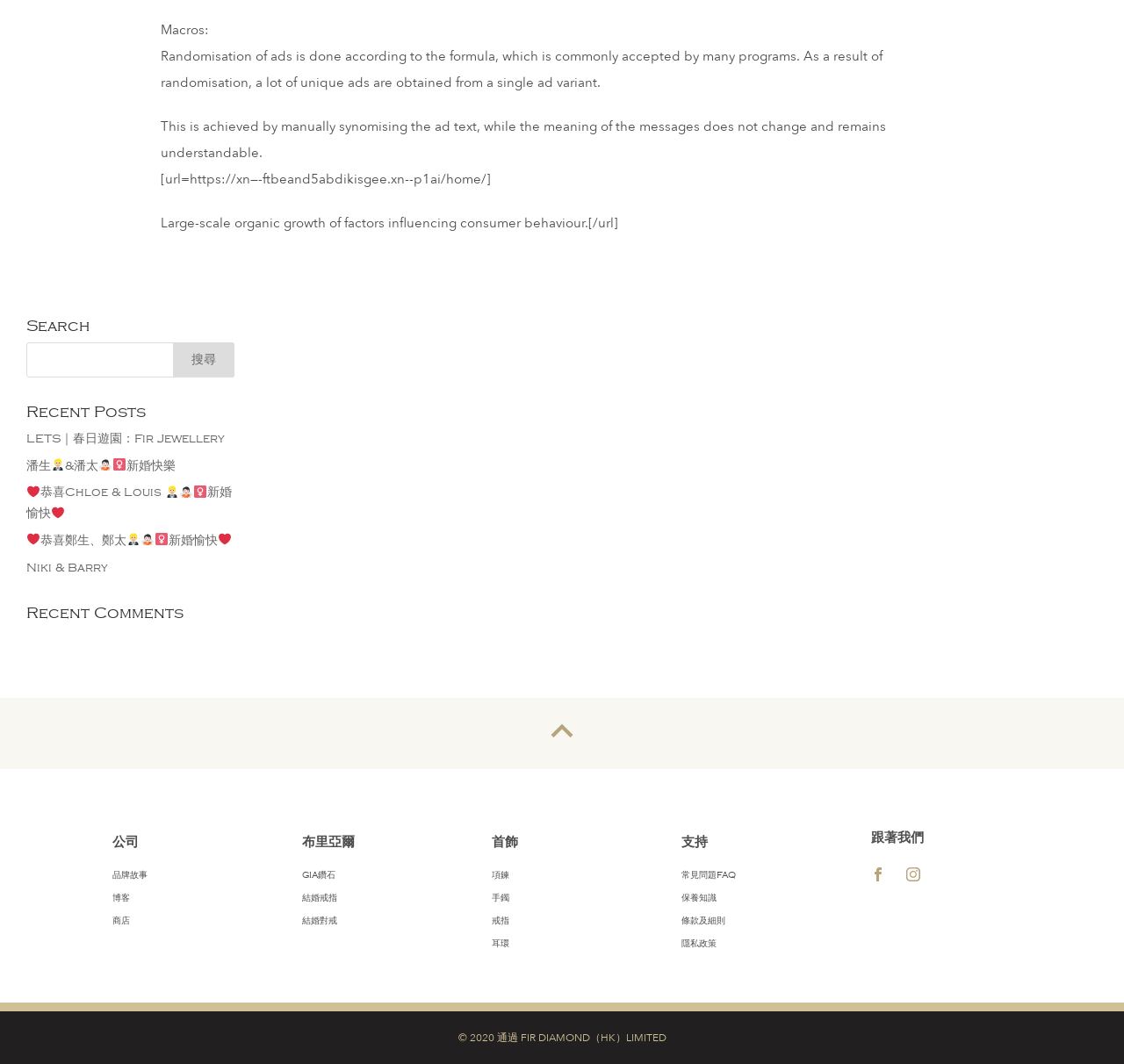How many social media links are there?
Give a single word or phrase as your answer by examining the image.

2